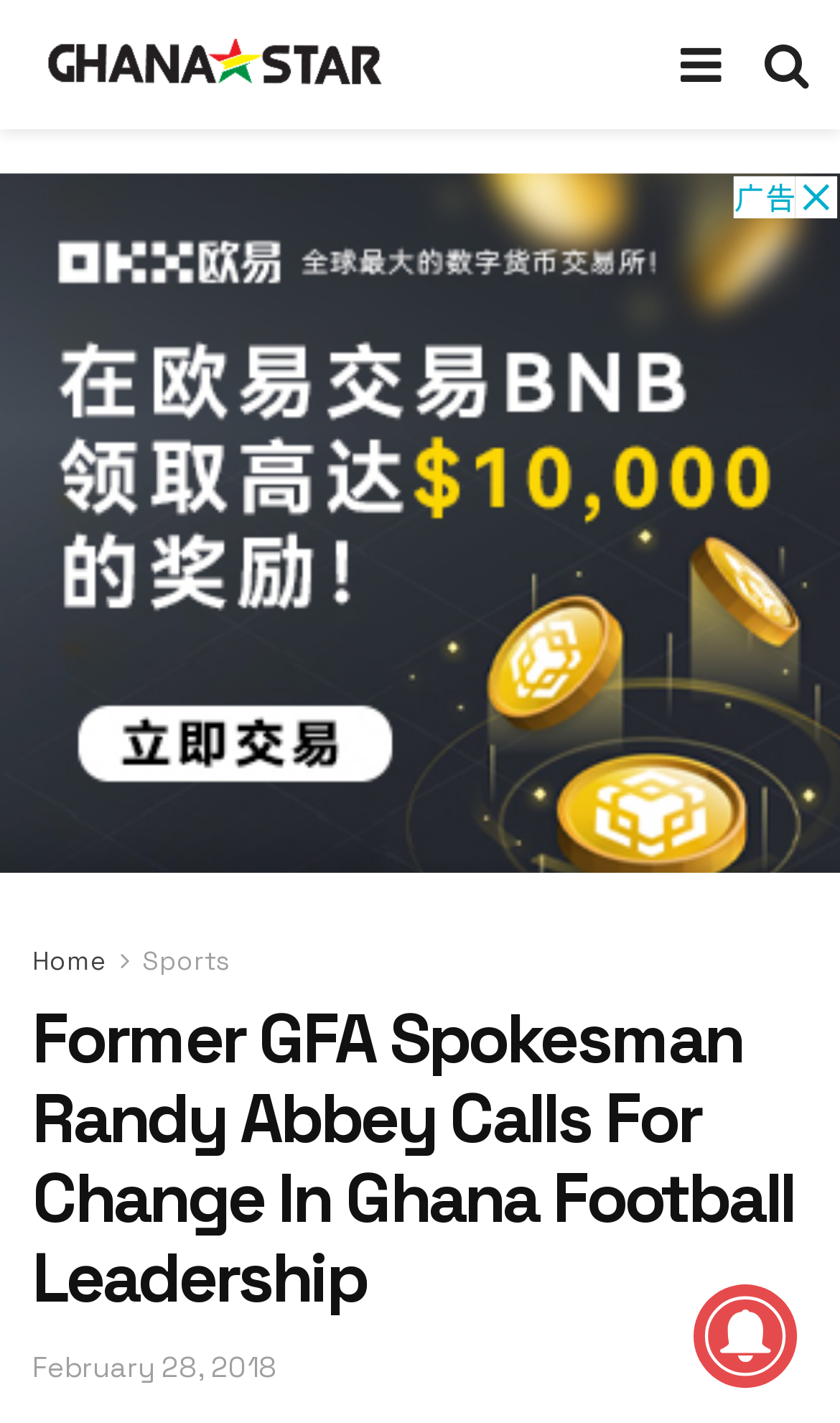What is the name of the Ghana football association's former spokesperson?
Kindly offer a comprehensive and detailed response to the question.

The webpage's main heading mentions 'Former GFA Spokesman Randy Abbey Calls For Change In Ghana Football Leadership', which indicates that Randy Abbey is the former spokesperson of the Ghana Football Association.